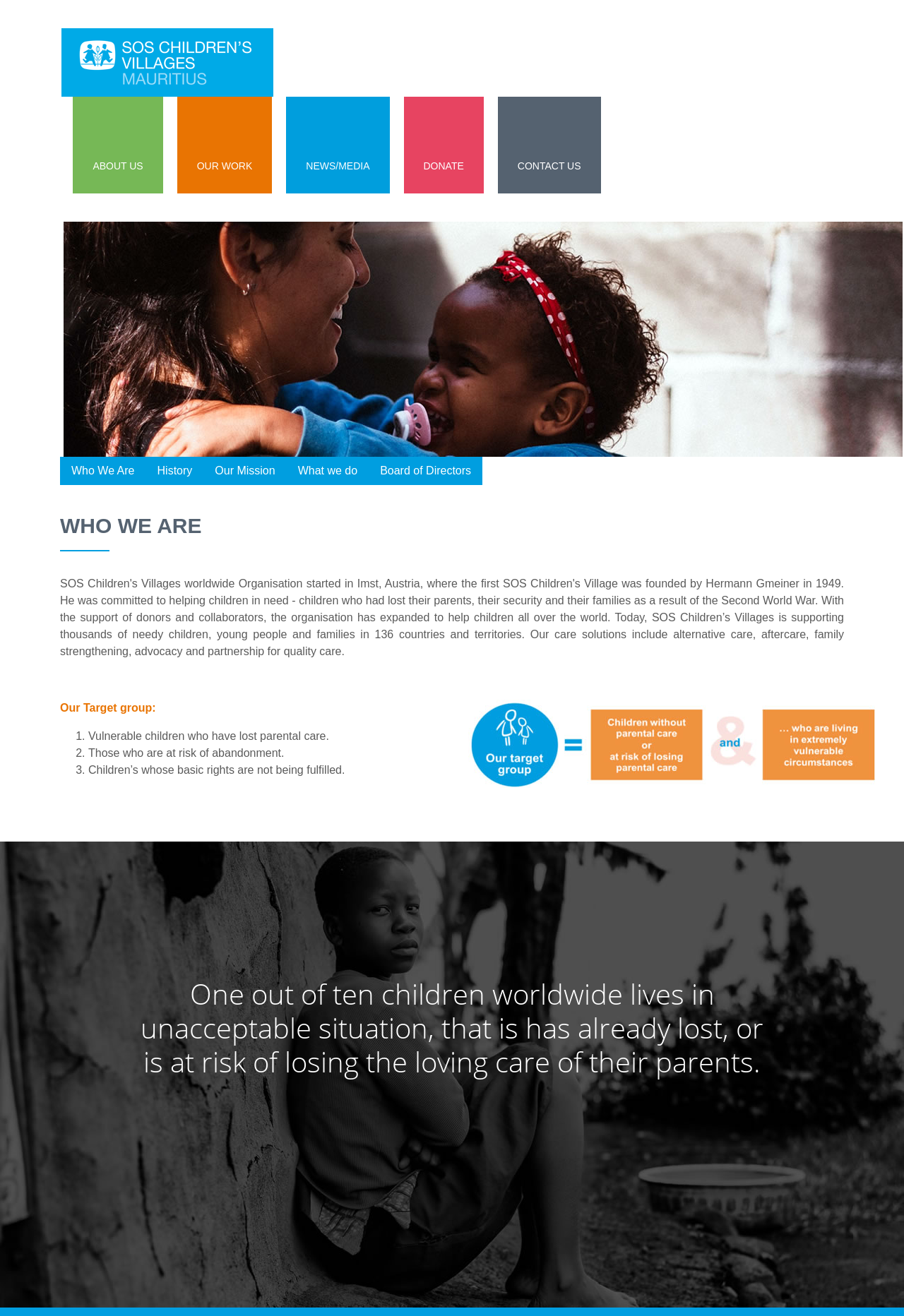Please locate the bounding box coordinates of the region I need to click to follow this instruction: "Leave a comment".

None